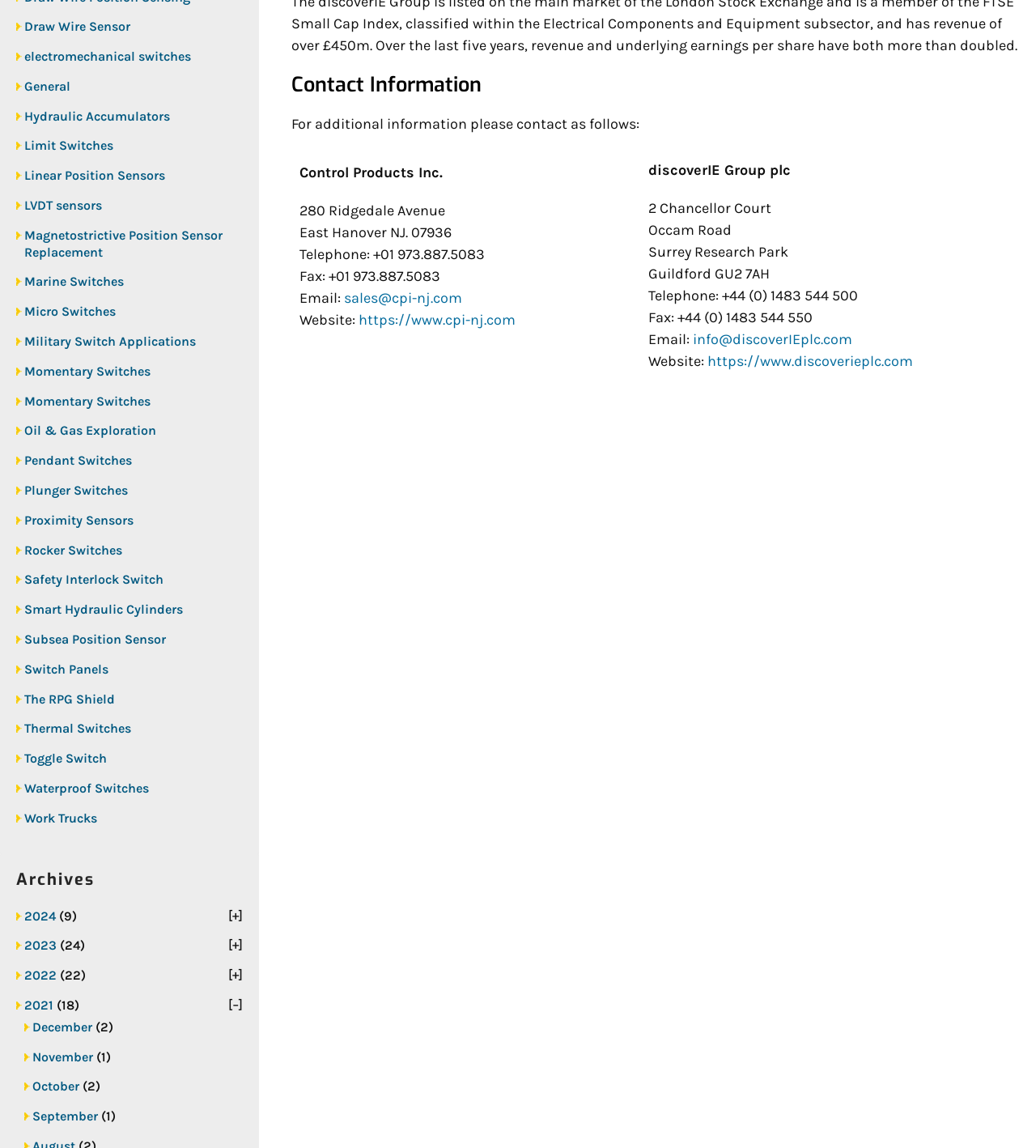Please pinpoint the bounding box coordinates for the region I should click to adhere to this instruction: "Click on Draw Wire Sensor link".

[0.023, 0.014, 0.234, 0.033]